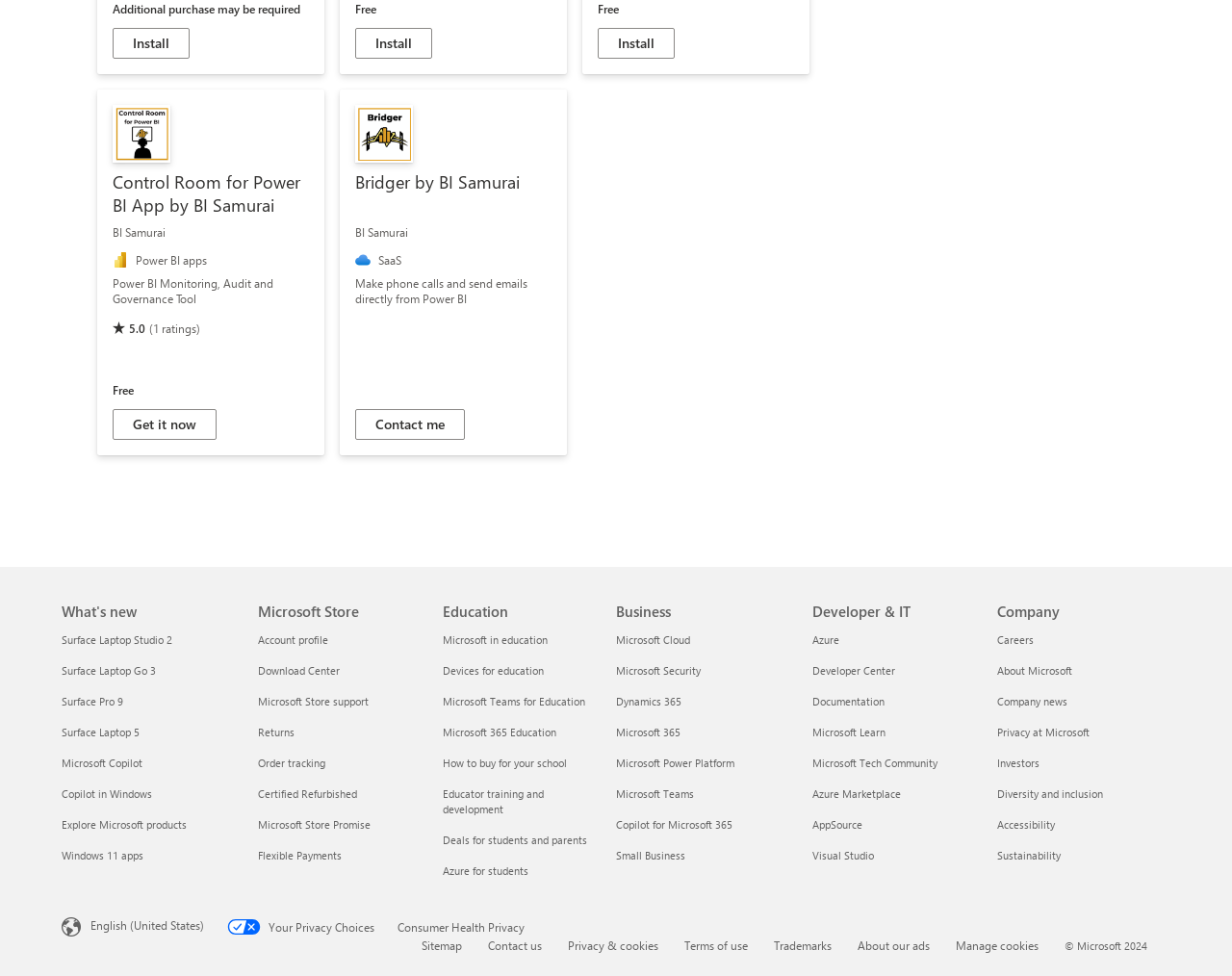What is the rating of the 'Control Room for Power BI App'?
Relying on the image, give a concise answer in one word or a brief phrase.

5.0